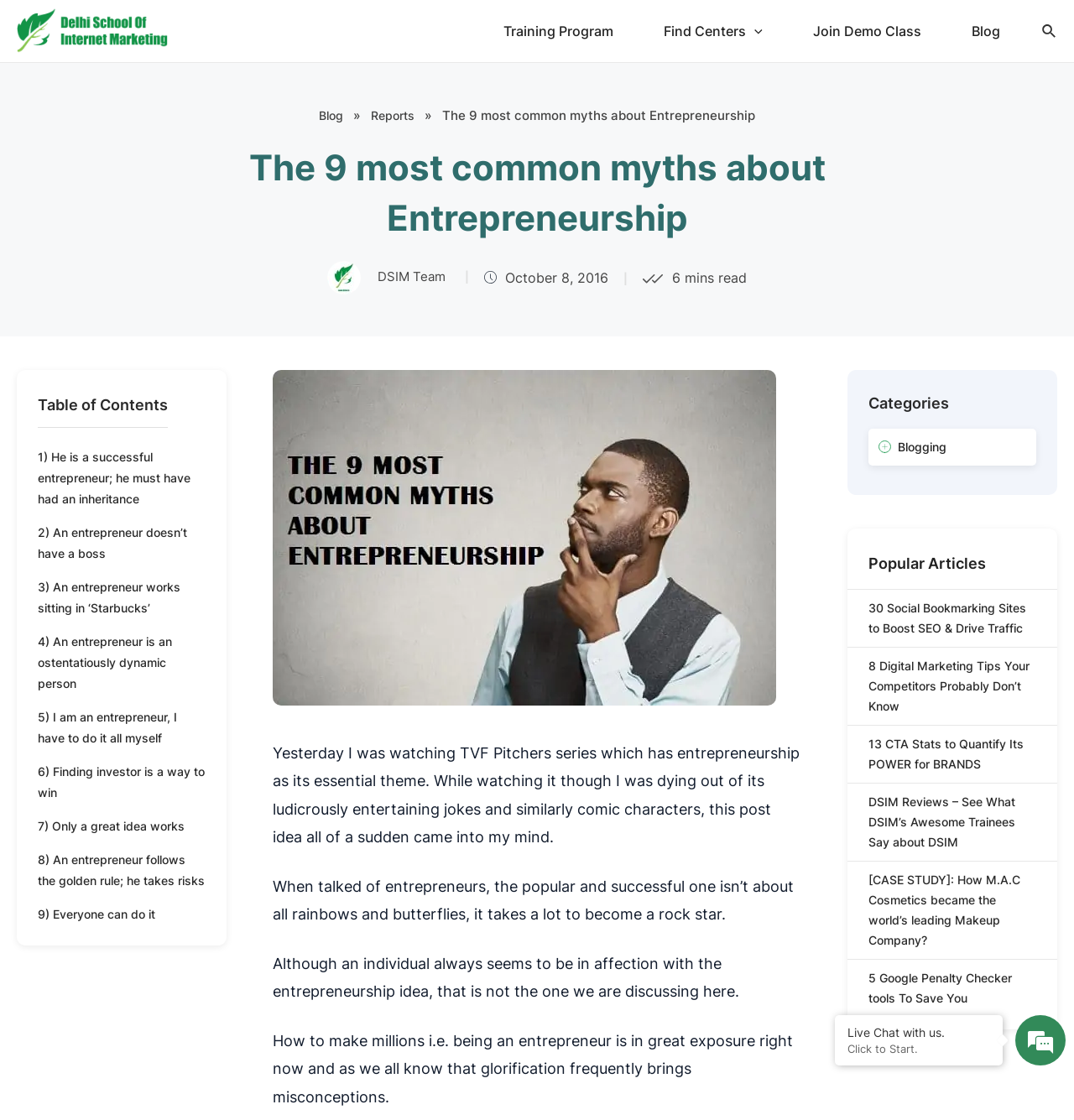Determine the bounding box coordinates of the section I need to click to execute the following instruction: "Book your free spot for the masterclass". Provide the coordinates as four float numbers between 0 and 1, i.e., [left, top, right, bottom].

[0.596, 0.288, 0.874, 0.321]